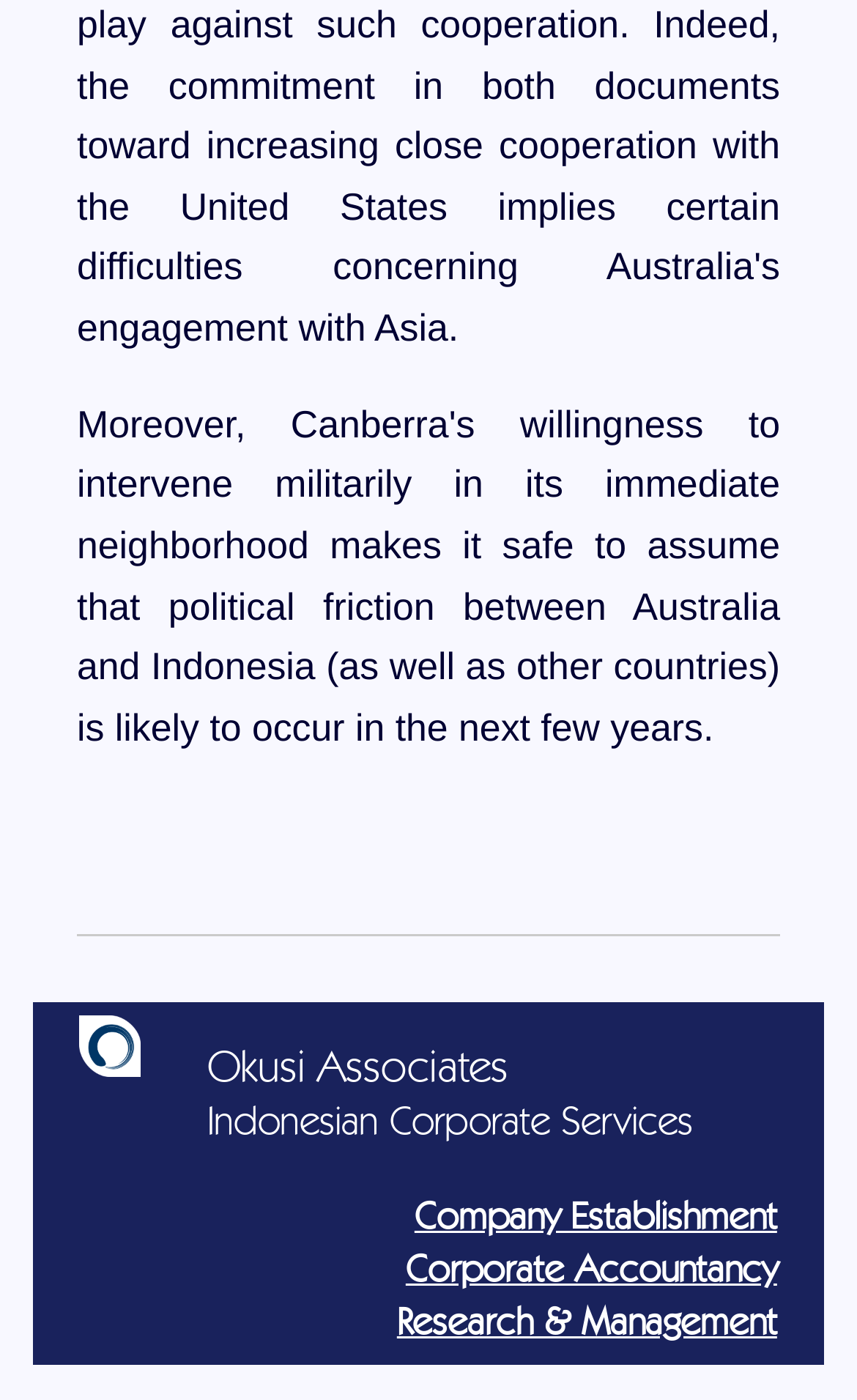What type of image is displayed on the webpage?
Use the information from the screenshot to give a comprehensive response to the question.

The image displayed on the webpage is the logo of Okusi Associates, which is contained within the complementary element. The image is likely to be a visual representation of the company's brand identity.